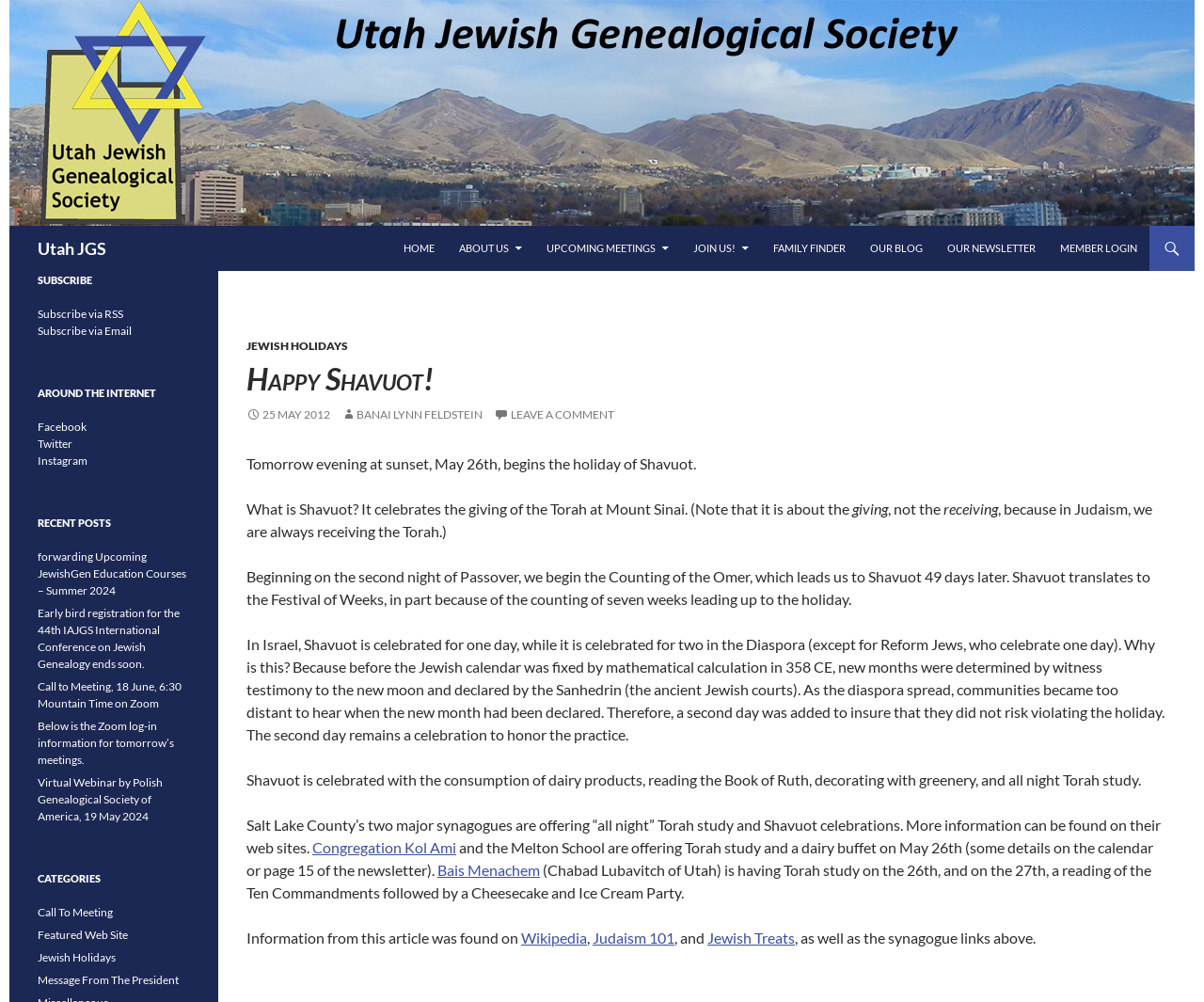Construct a thorough caption encompassing all aspects of the webpage.

The webpage is about the Utah JGS (Jewish Genealogical Society) and is celebrating the Jewish holiday of Shavuot. At the top of the page, there is a logo and a navigation menu with links to "HOME", "ABOUT US", "UPCOMING MEETINGS", "JOIN US!", "FAMILY FINDER", "OUR BLOG", "OUR NEWSLETTER", and "MEMBER LOGIN". 

Below the navigation menu, there is a main article section that starts with a heading "Happy Shavuot!" and a link to "JEWISH HOLIDAYS". The article explains the significance of Shavuot, which celebrates the giving of the Torah at Mount Sinai. It also discusses the Counting of the Omer, which leads up to the holiday, and how Shavuot is celebrated in Israel and the Diaspora. The article provides information on how to celebrate Shavuot, including consuming dairy products, reading the Book of Ruth, and decorating with greenery.

The article also mentions that two major synagogues in Salt Lake County are offering "all night" Torah study and Shavuot celebrations, and provides links to their websites. Additionally, it mentions that Bais Menachem (Chabad Lubavitch of Utah) is having Torah study and a Cheesecake and Ice Cream Party.

On the right side of the page, there are several sections, including "SUBSCRIBE", "AROUND THE INTERNET", "RECENT POSTS", and "CATEGORIES". The "SUBSCRIBE" section has links to subscribe via RSS and Email. The "AROUND THE INTERNET" section has links to the organization's social media profiles, including Facebook, Twitter, and Instagram. The "RECENT POSTS" section lists several recent articles, including ones about upcoming JewishGen education courses, the 44th IAJGS International Conference on Jewish Genealogy, and a virtual webinar by the Polish Genealogical Society of America. The "CATEGORIES" section lists various categories, including "Call To Meeting", "Featured Web Site", "Jewish Holidays", and "Message From The President".